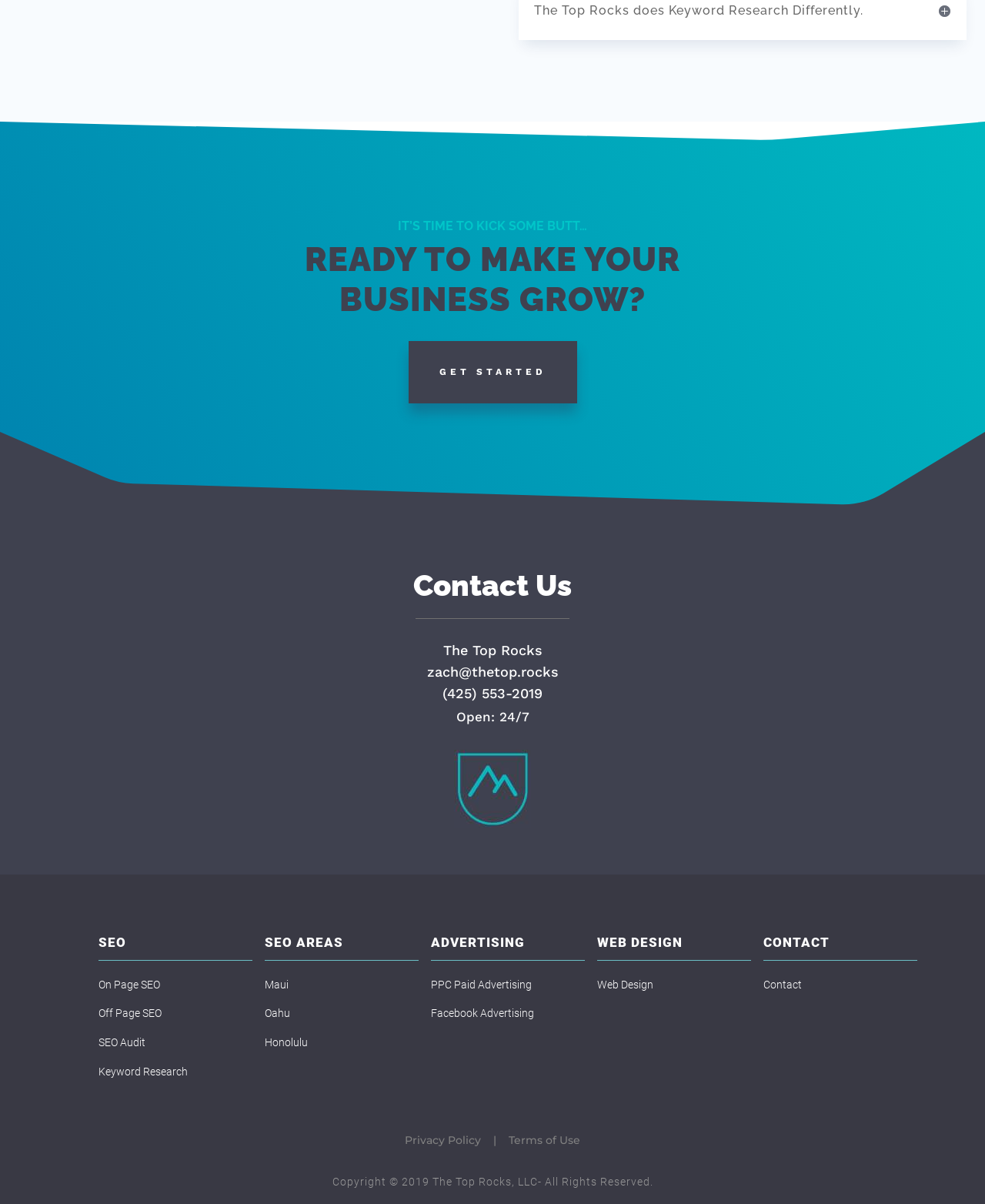Provide the bounding box coordinates of the HTML element described by the text: "PPC Paid Advertising". The coordinates should be in the format [left, top, right, bottom] with values between 0 and 1.

[0.438, 0.812, 0.54, 0.823]